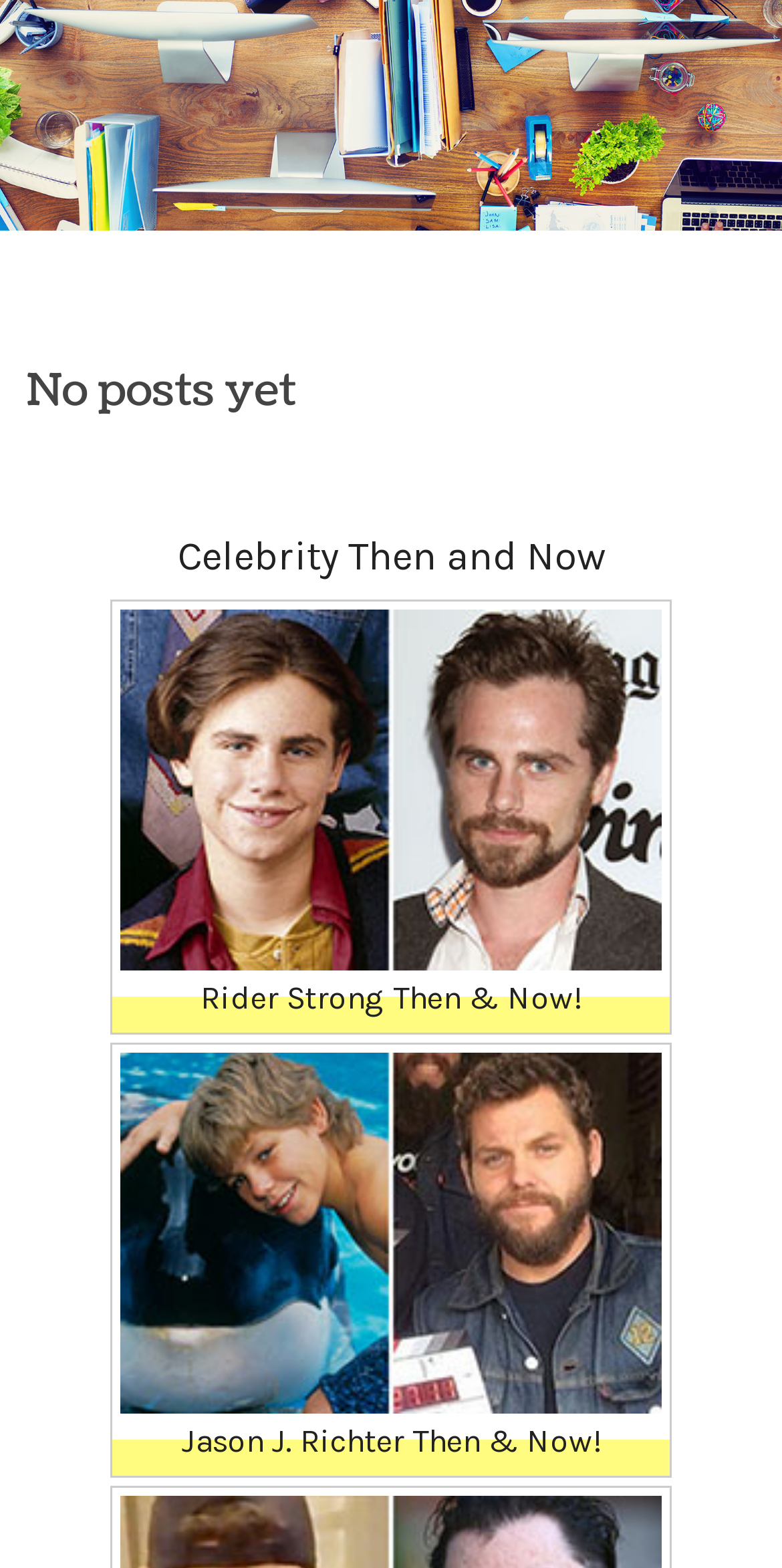Answer the question in one word or a short phrase:
What is the layout of the celebrity comparisons?

Image and text